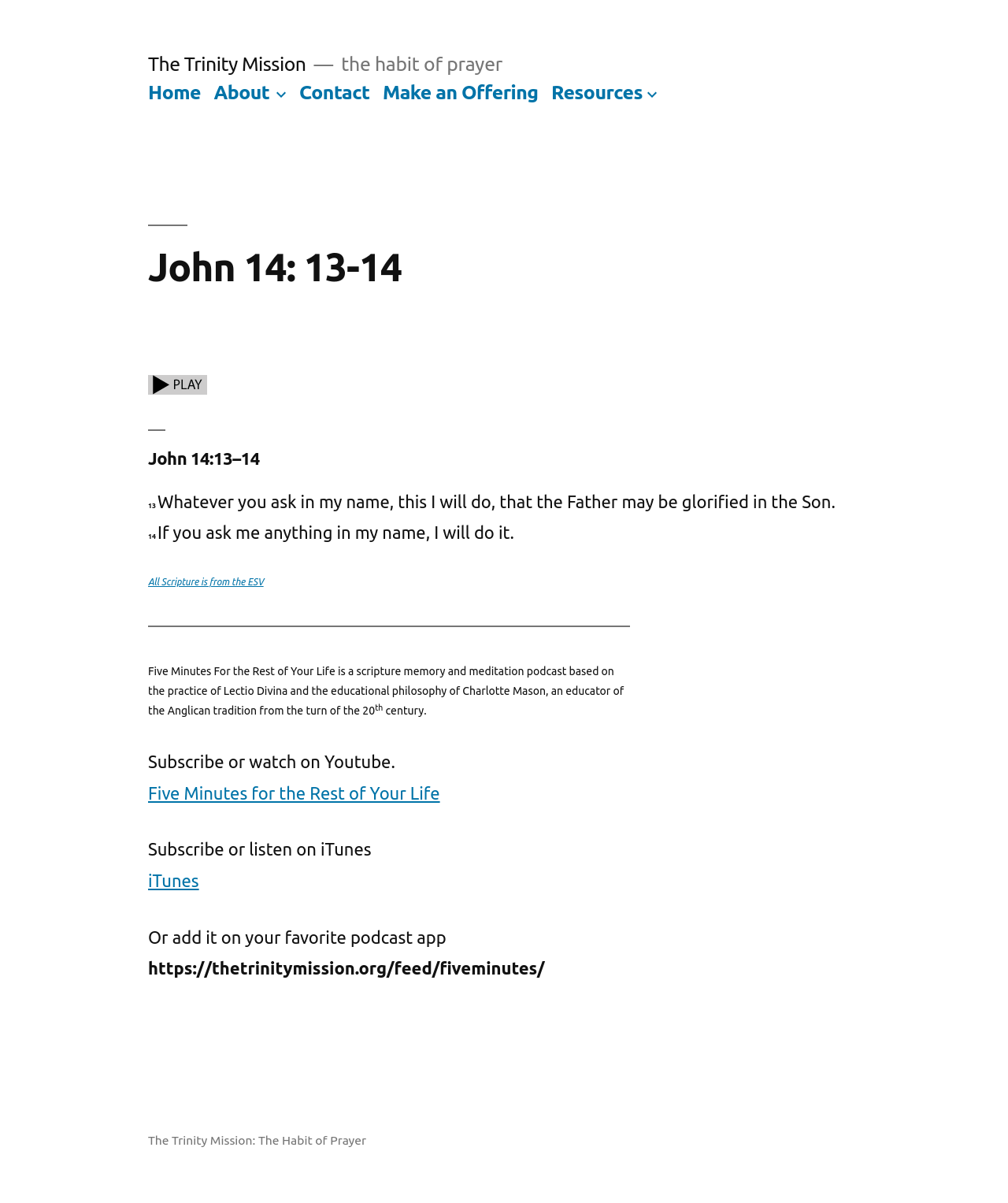Reply to the question with a single word or phrase:
What is the educational philosophy mentioned?

Charlotte Mason